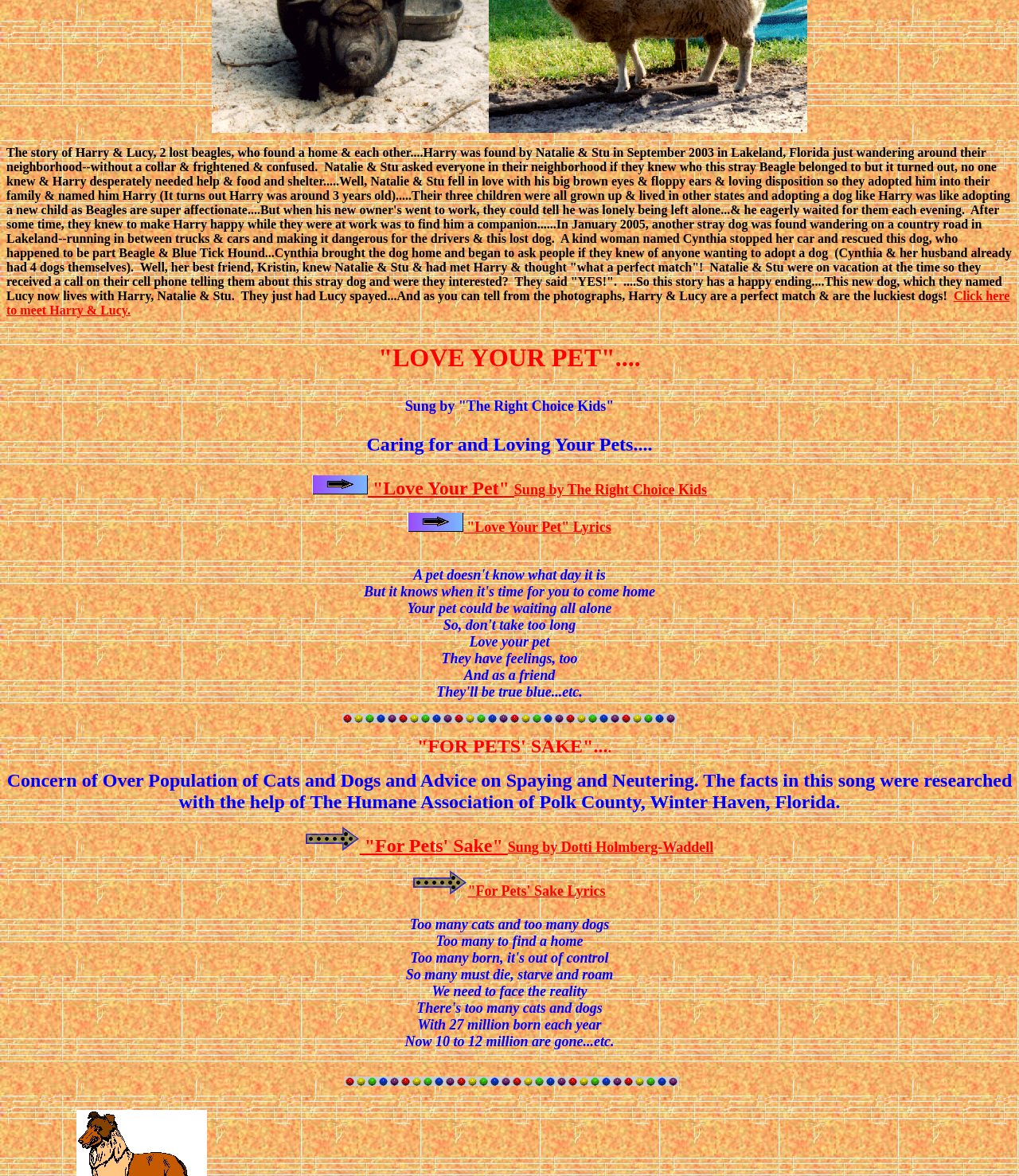Determine the bounding box coordinates of the UI element described by: ""Love Your Pet" Lyrics".

[0.458, 0.443, 0.6, 0.454]